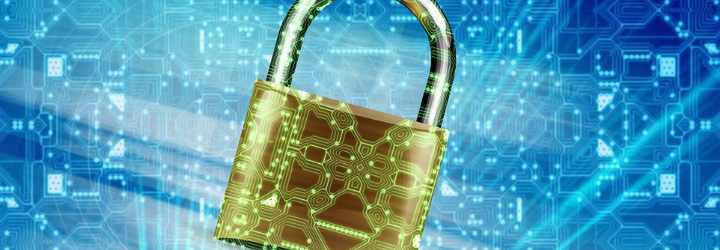List and describe all the prominent features within the image.

The image features a prominent padlock symbolizing security and encryption in the context of digital data transfer. Against a backdrop of intricate blue circuitry and digital patterns, the padlock is stylized with a glowing, circuit-like design that emphasizes the theme of cybersecurity. This visual representation underscores the importance of encryption when discussing File Transfer Protocol (FTP), highlighting that traditional FTP lacks essential security measures, making it vulnerable to data breaches and unauthorized access. The image effectively conveys the message that safeguarding data during transfer is crucial in today’s digital landscape.